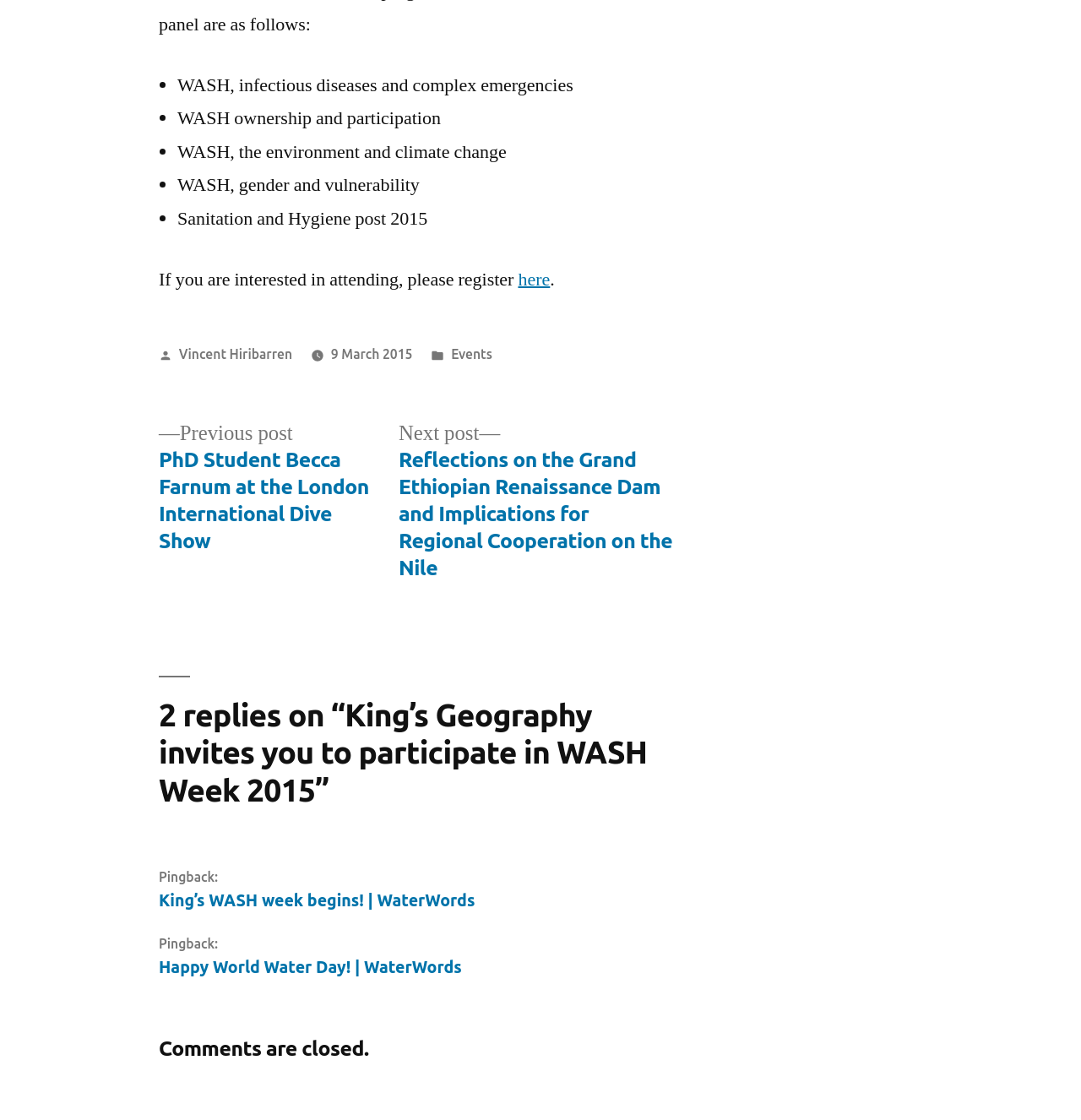Determine the bounding box coordinates of the UI element that matches the following description: "Events". The coordinates should be four float numbers between 0 and 1 in the format [left, top, right, bottom].

[0.417, 0.309, 0.455, 0.323]